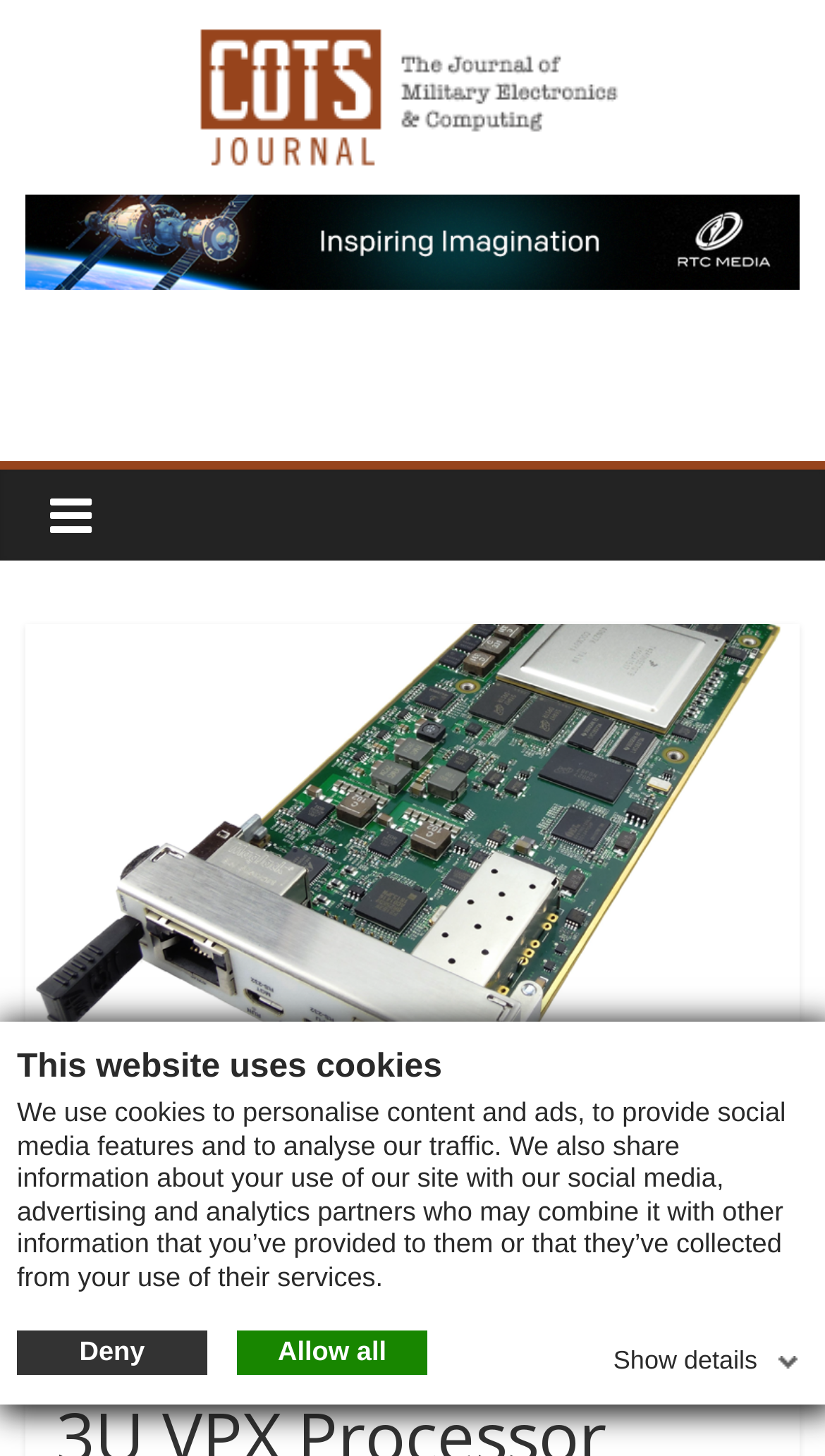Utilize the details in the image to thoroughly answer the following question: What is the tagline of the journal?

I found the answer by looking at the text below the 'COTS Journal' heading, which says 'The Journal of Military Electronics & Computing'. This suggests that this is the tagline or subtitle of the journal.